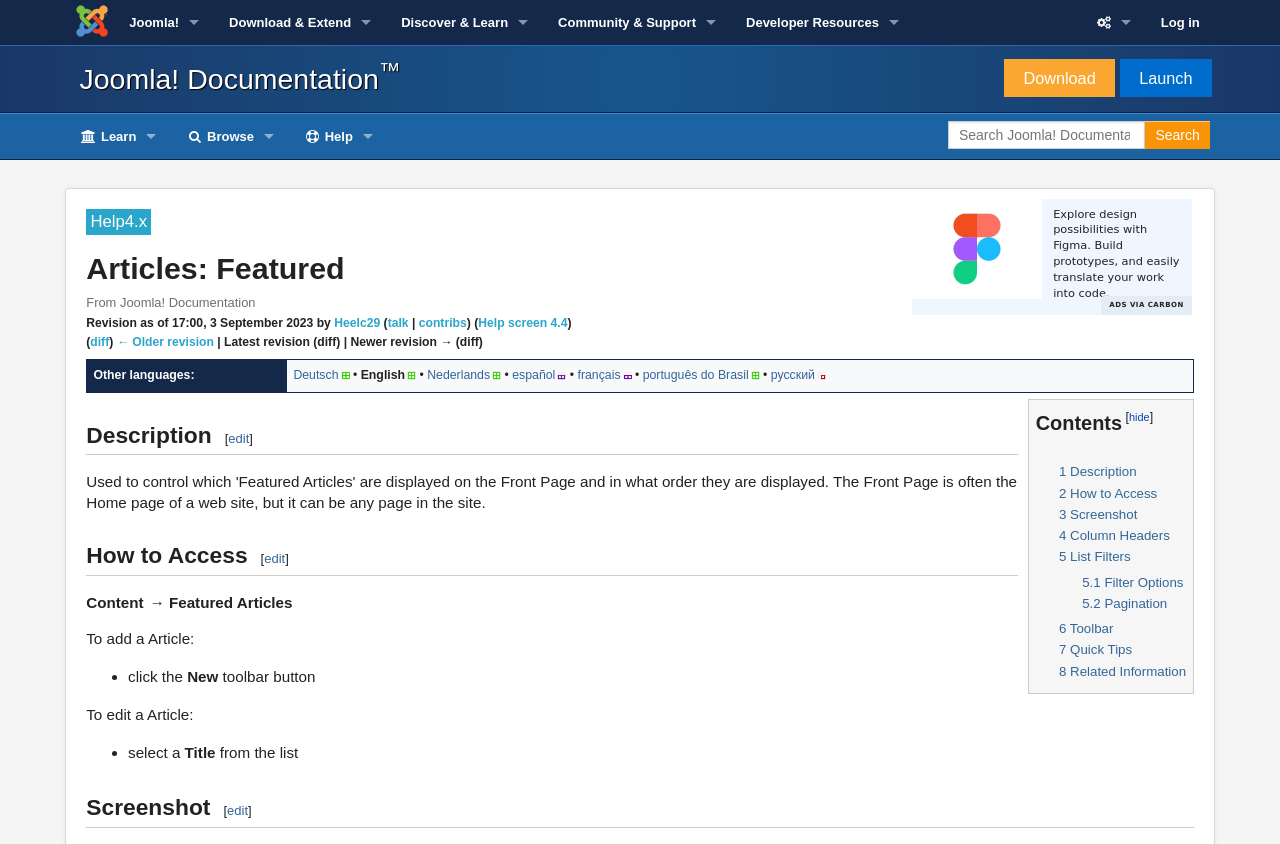Give the bounding box coordinates for this UI element: "2 How to Access". The coordinates should be four float numbers between 0 and 1, arranged as [left, top, right, bottom].

[0.827, 0.575, 0.904, 0.593]